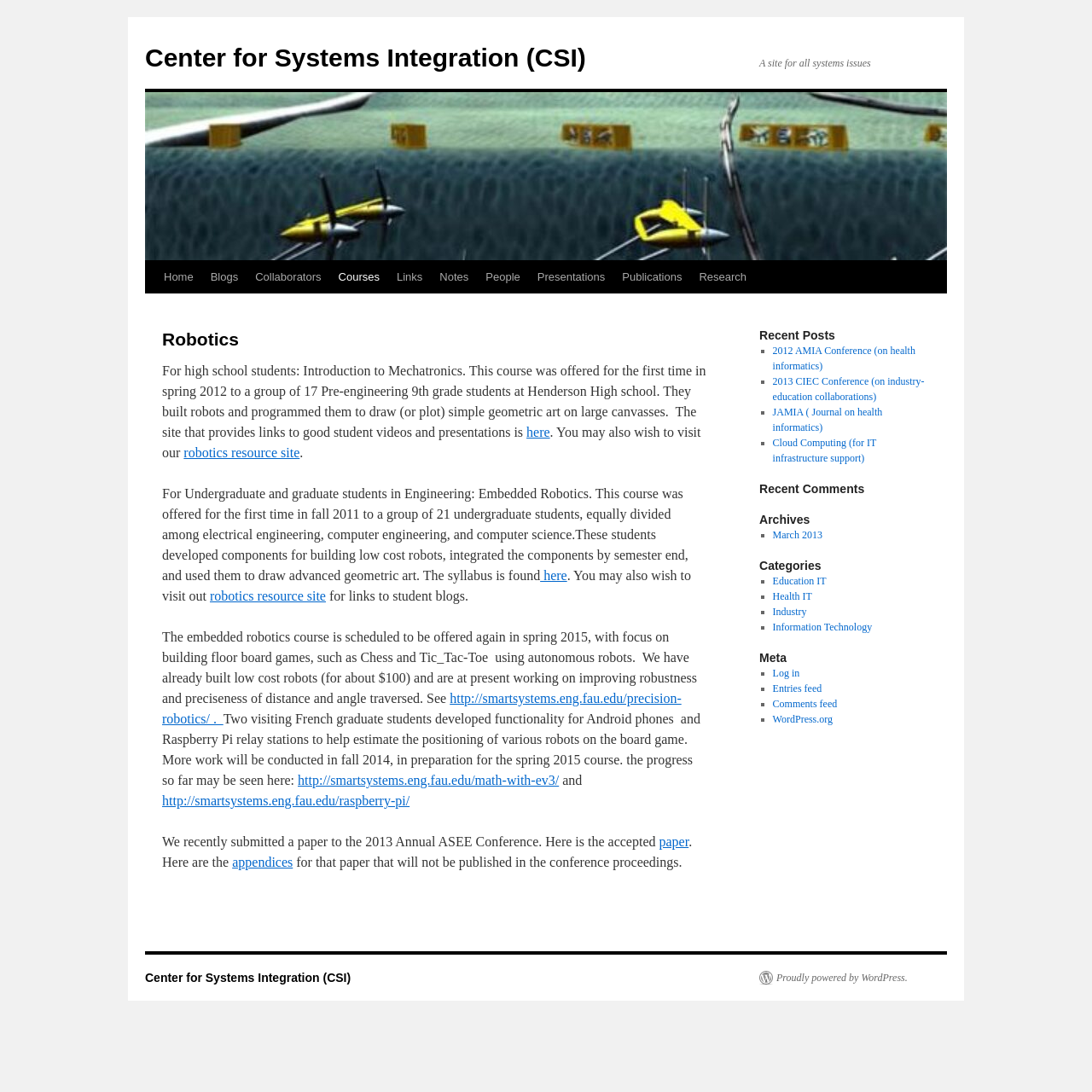What is the name of the journal mentioned?
Provide a detailed answer to the question using information from the image.

The name of the journal mentioned can be found in the link element with the bounding box coordinates [0.707, 0.372, 0.808, 0.397]. The text of the link is 'JAMIA (Journal on health informatics)', which indicates that JAMIA is the name of the journal.